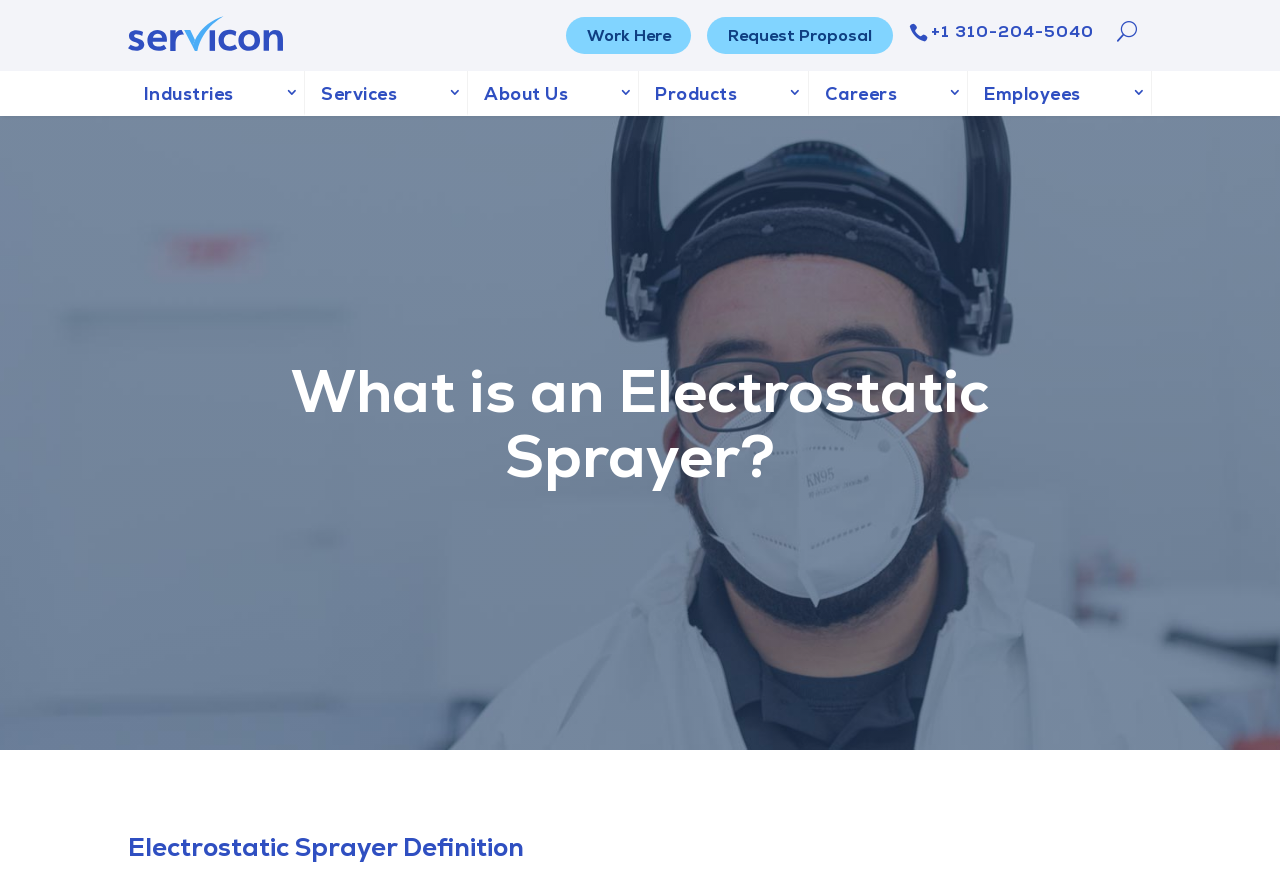Identify the bounding box coordinates of the region that should be clicked to execute the following instruction: "request a proposal".

[0.553, 0.019, 0.698, 0.061]